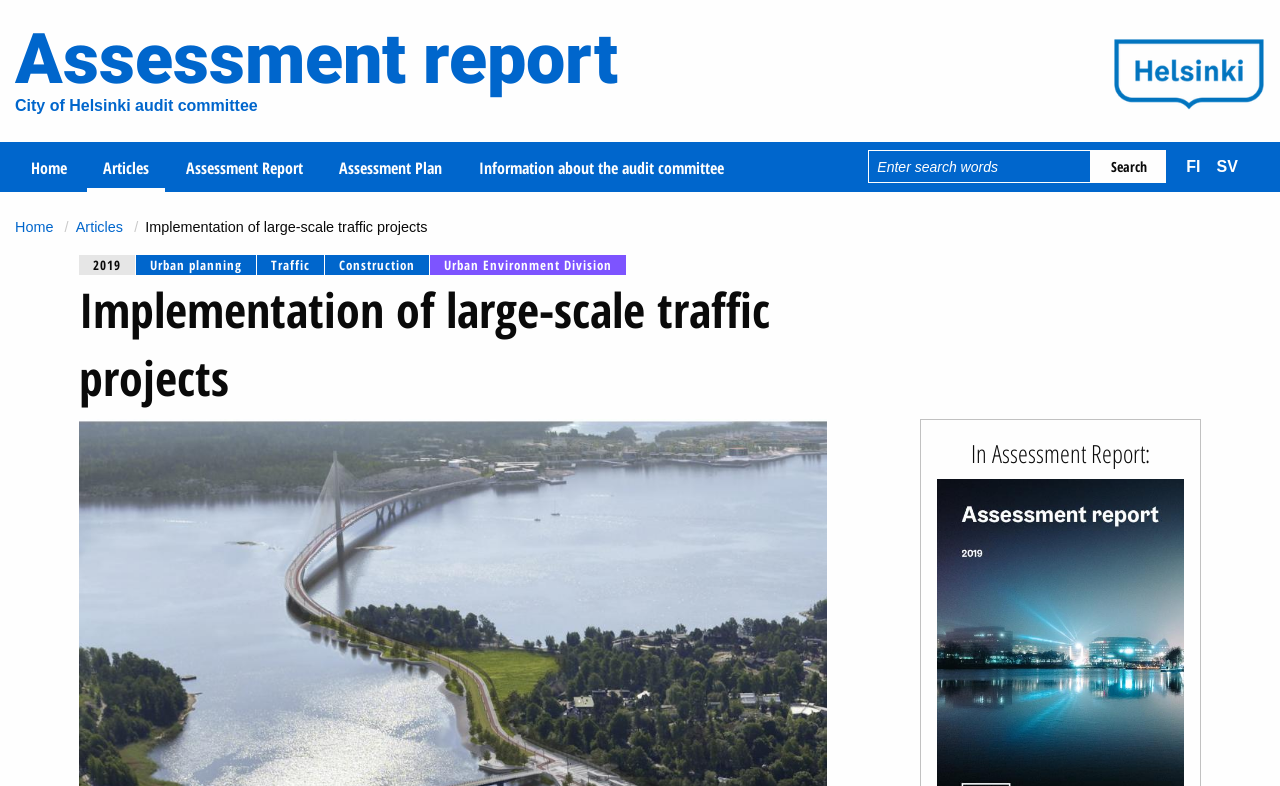Can you provide the bounding box coordinates for the element that should be clicked to implement the instruction: "Search for something"?

[0.678, 0.181, 0.911, 0.238]